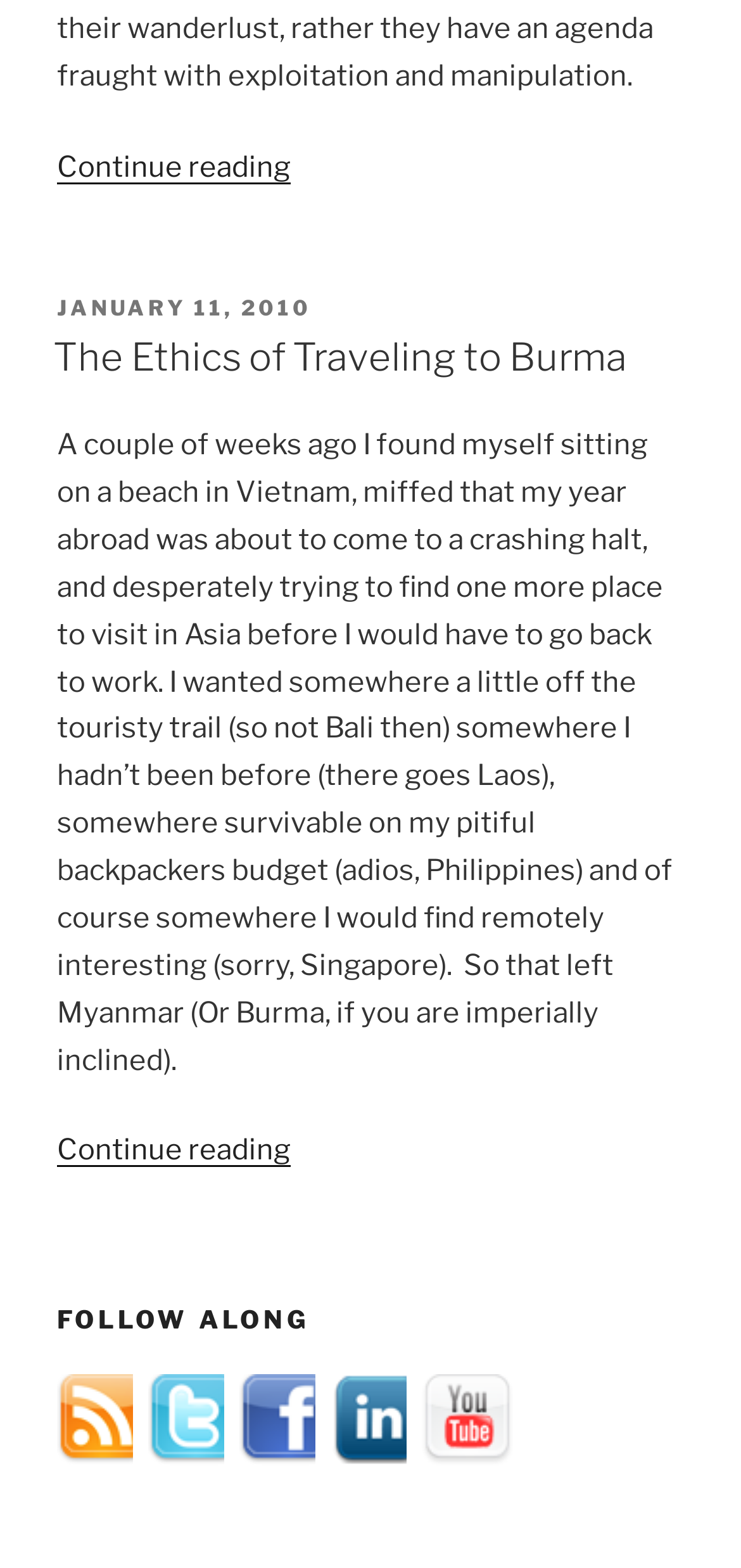Please answer the following query using a single word or phrase: 
What is the topic of the second article?

Sex Tourism Around the World